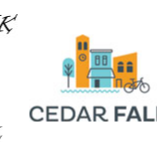Could you please study the image and provide a detailed answer to the question:
What is the purpose of the logo?

The purpose of the logo is to promote cycling and community engagement, as part of a collection of images associated with various sponsors and supporters, emphasizing the collaborative efforts to foster a bike-friendly environment in Des Moines.